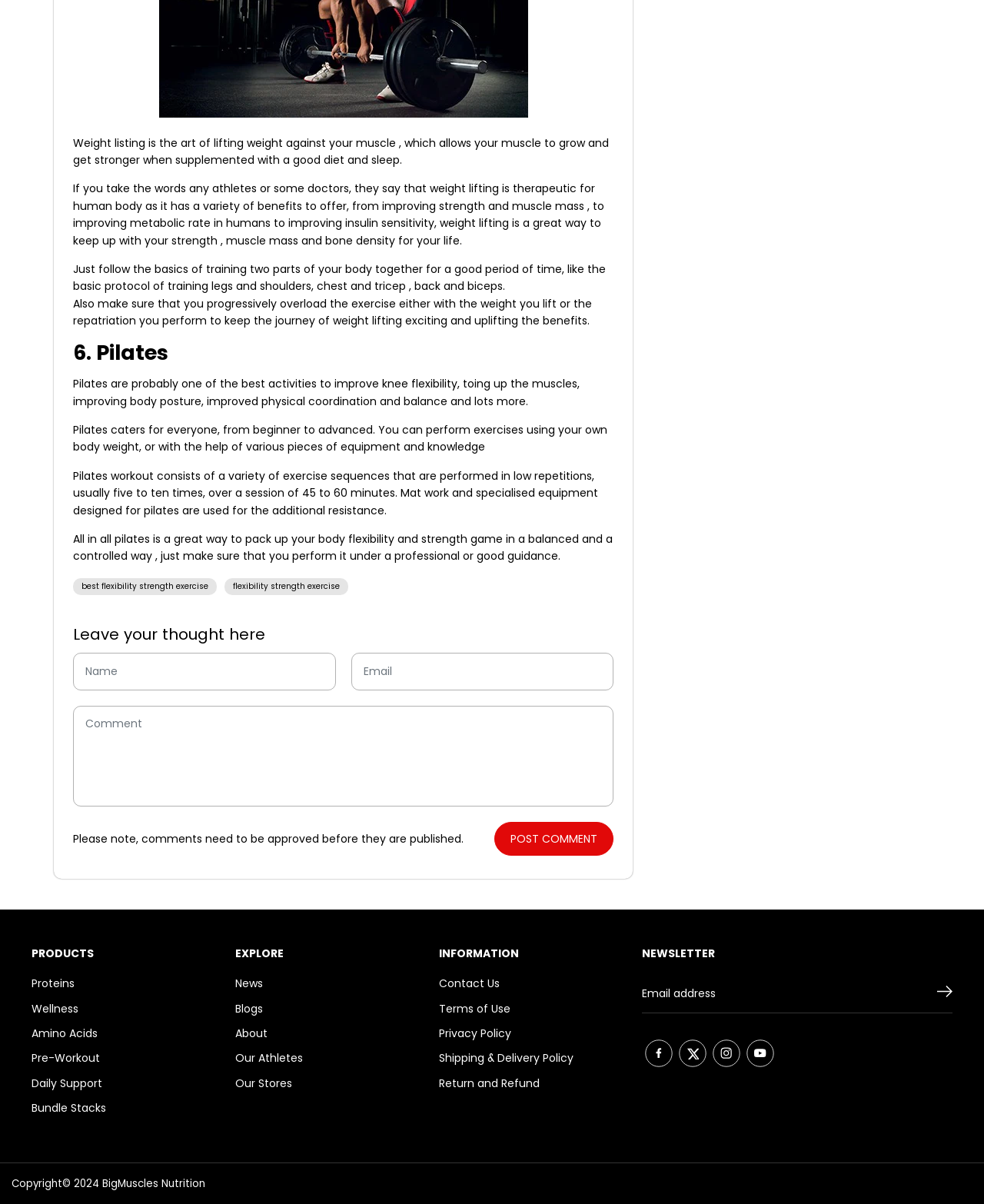Bounding box coordinates are to be given in the format (top-left x, top-left y, bottom-right x, bottom-right y). All values must be floating point numbers between 0 and 1. Provide the bounding box coordinate for the UI element described as: aria-label="Twitter"

[0.687, 0.861, 0.721, 0.889]